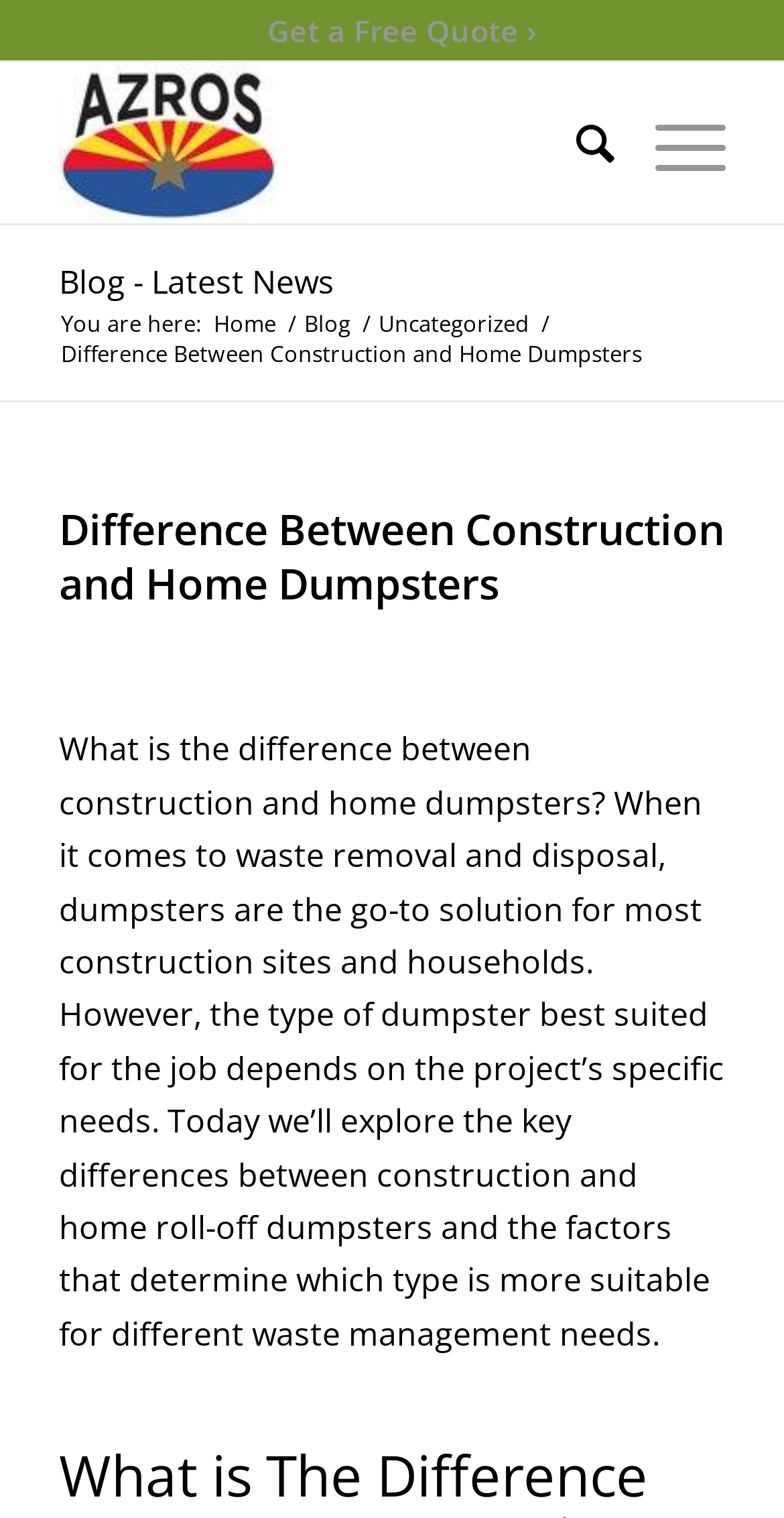Please reply to the following question using a single word or phrase: 
What is the date of the latest article?

July 26, 2023